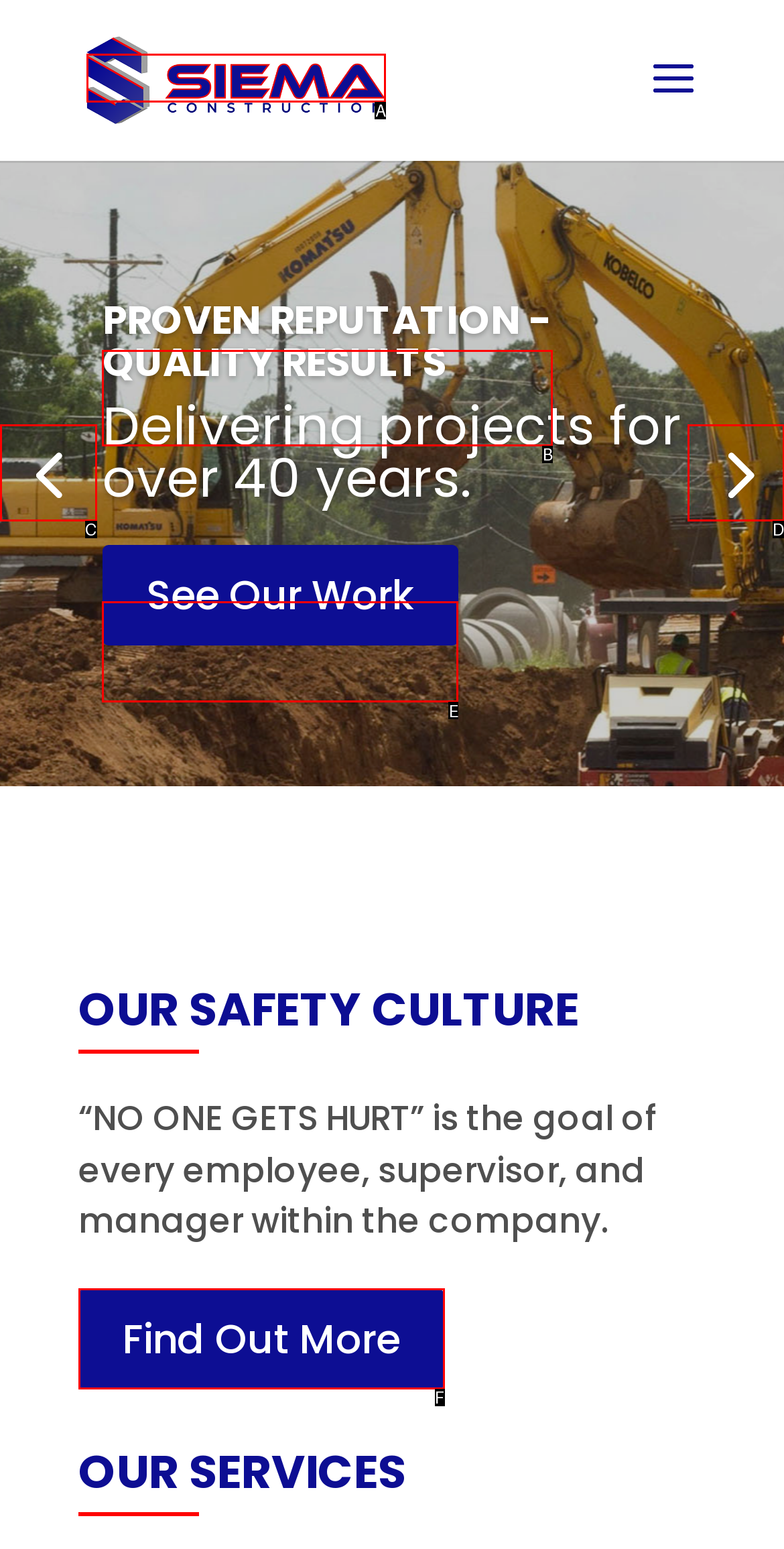Pick the option that best fits the description: PROVEN REPUTATION - QUALITY RESULTS. Reply with the letter of the matching option directly.

B